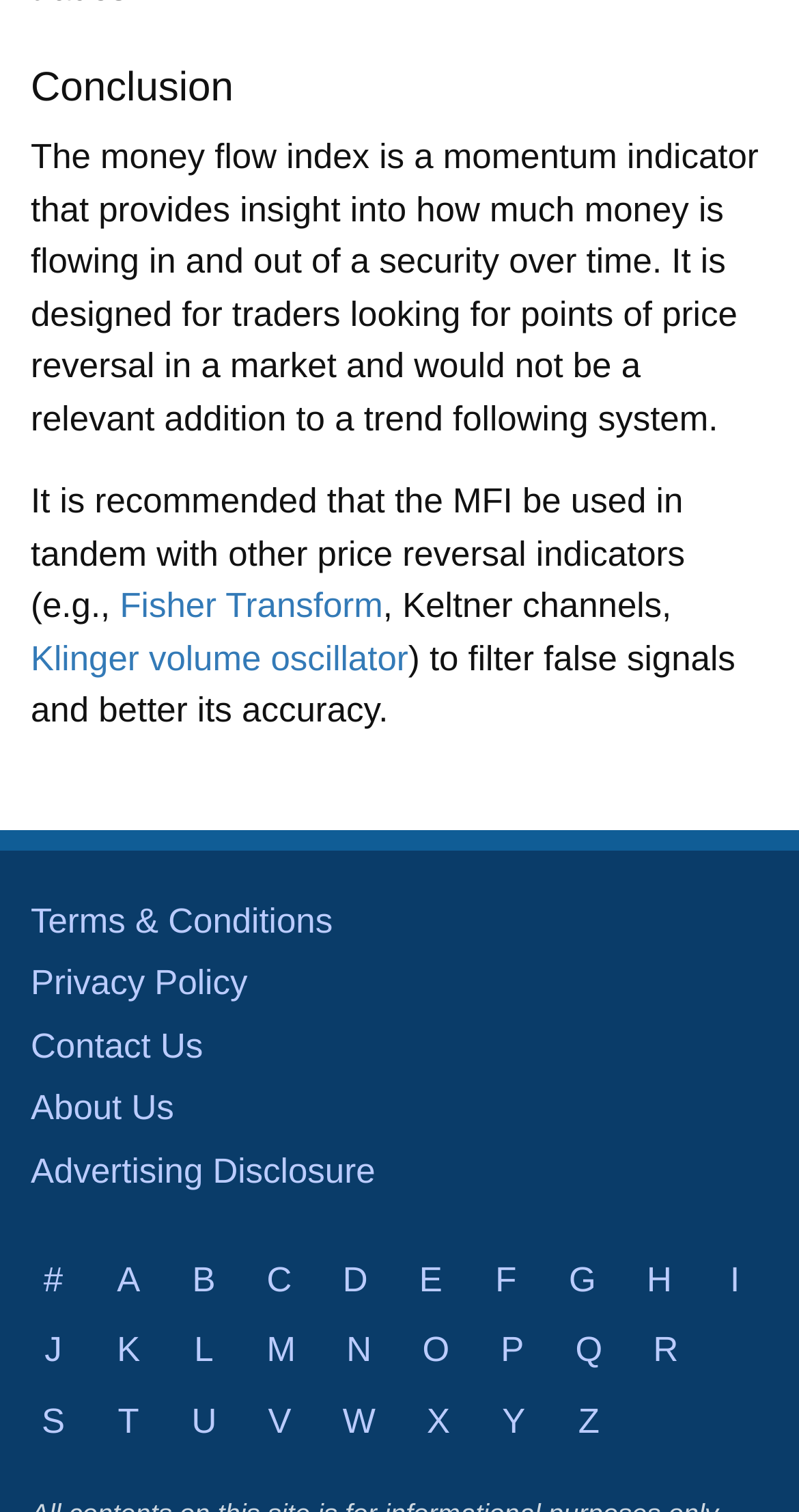Give a succinct answer to this question in a single word or phrase: 
What is located at the bottom of the webpage?

Links to terms and conditions